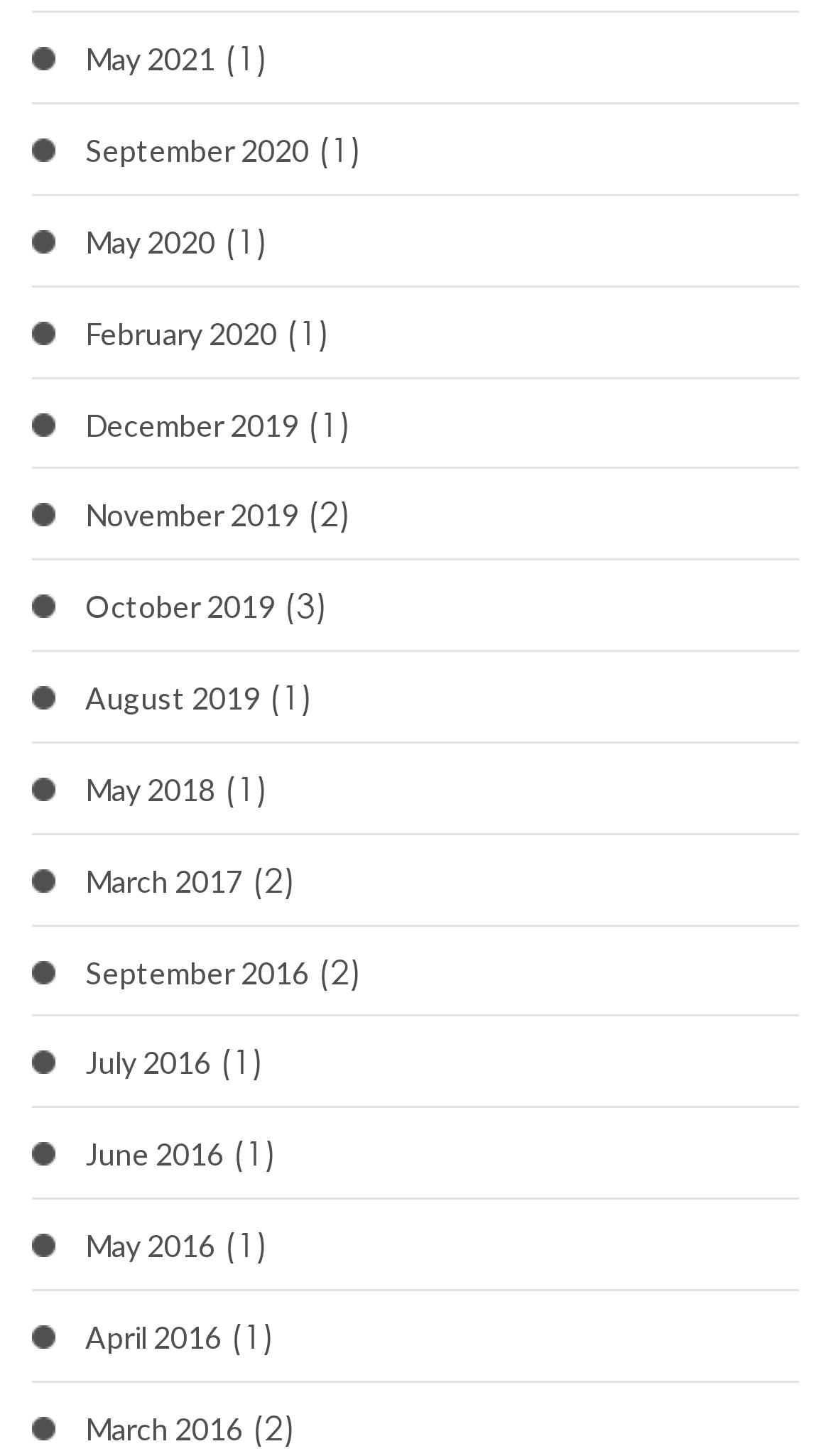What is the latest year listed?
Answer with a single word or phrase, using the screenshot for reference.

2021